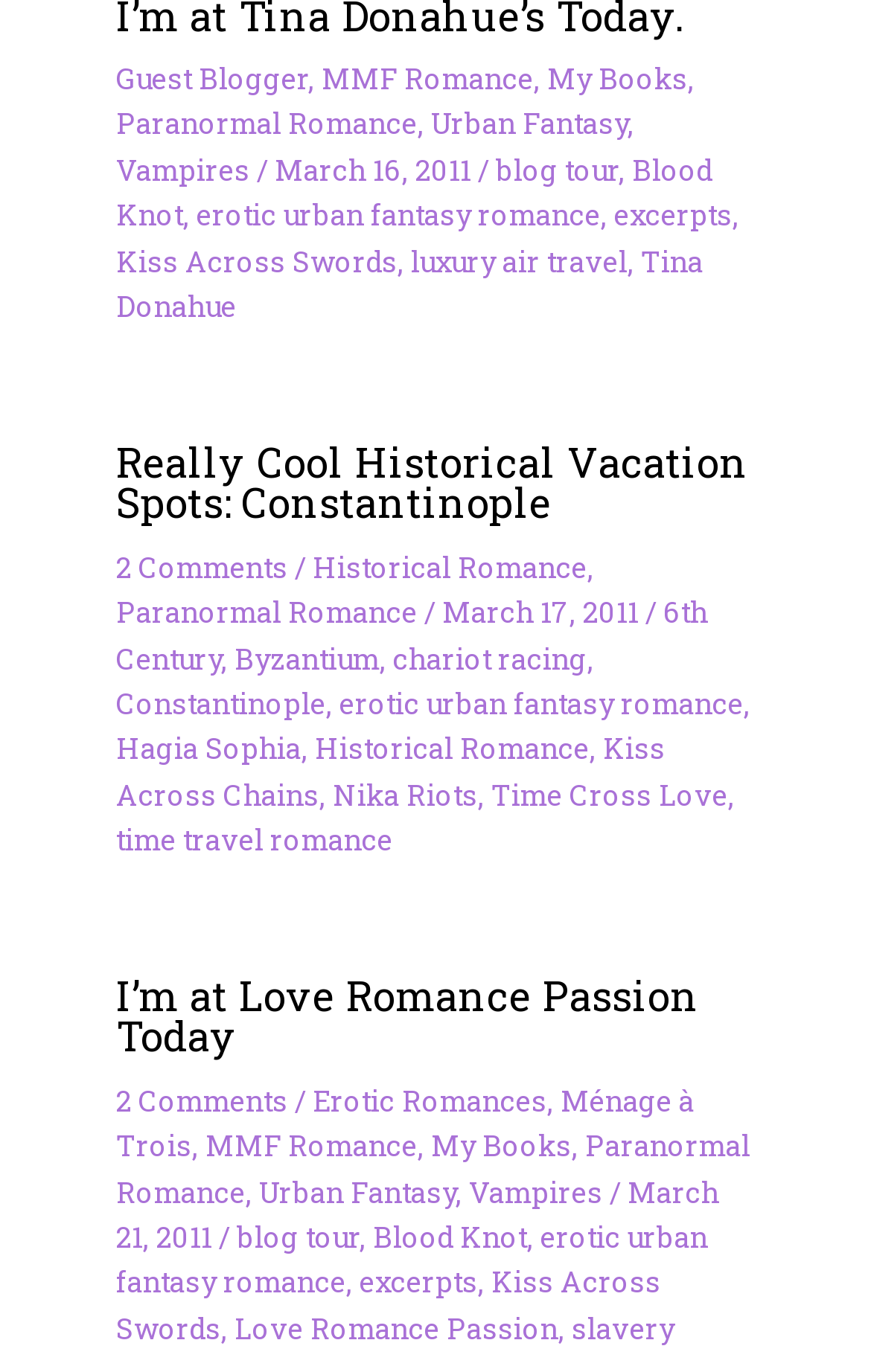Please determine the bounding box coordinates of the element to click on in order to accomplish the following task: "View events on June 1". Ensure the coordinates are four float numbers ranging from 0 to 1, i.e., [left, top, right, bottom].

None